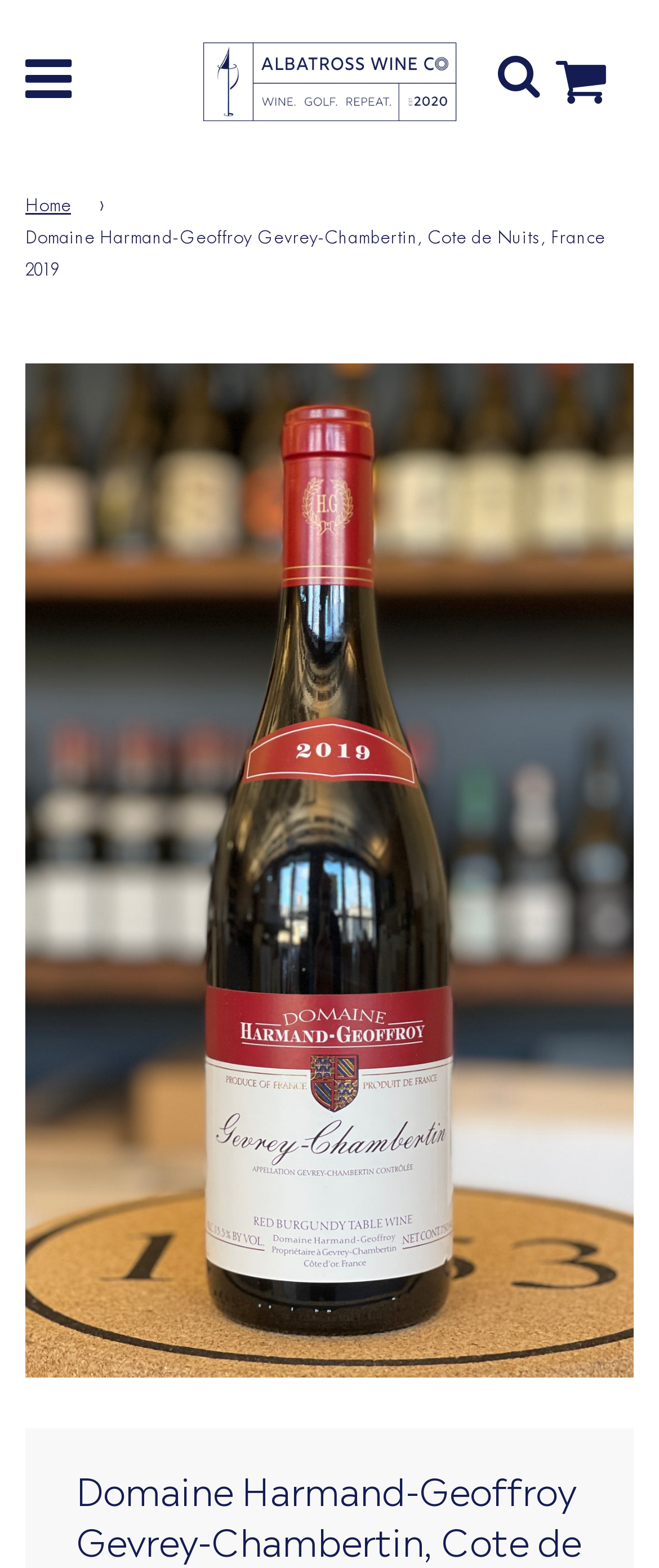What is the name of the wine estate?
Please provide a detailed and comprehensive answer to the question.

The name of the wine estate can be found in the text 'Domaine Harmand-Geoffroy Gevrey-Chambertin, Cote de Nuits, France 2019' which is the title of the webpage.